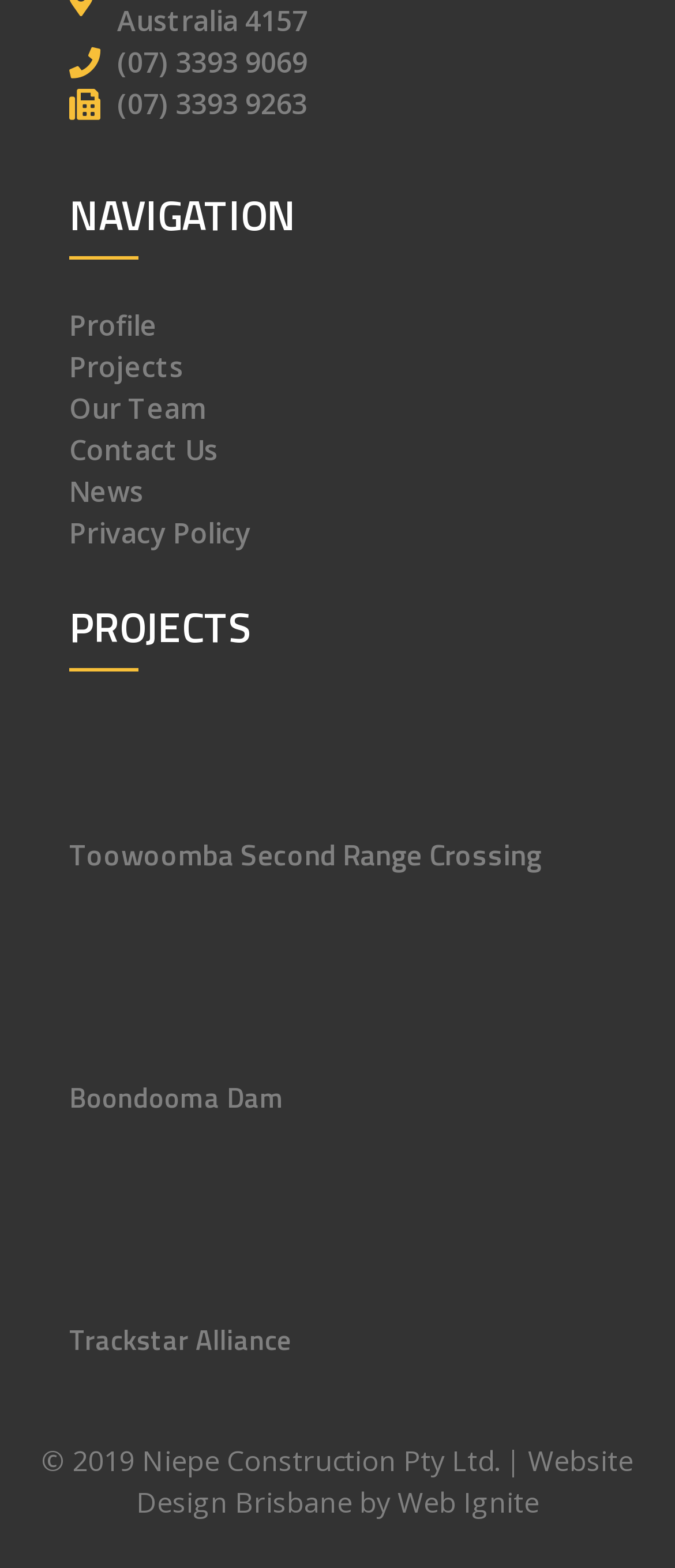For the given element description Trackstar Alliance, determine the bounding box coordinates of the UI element. The coordinates should follow the format (top-left x, top-left y, bottom-right x, bottom-right y) and be within the range of 0 to 1.

[0.103, 0.841, 0.431, 0.868]